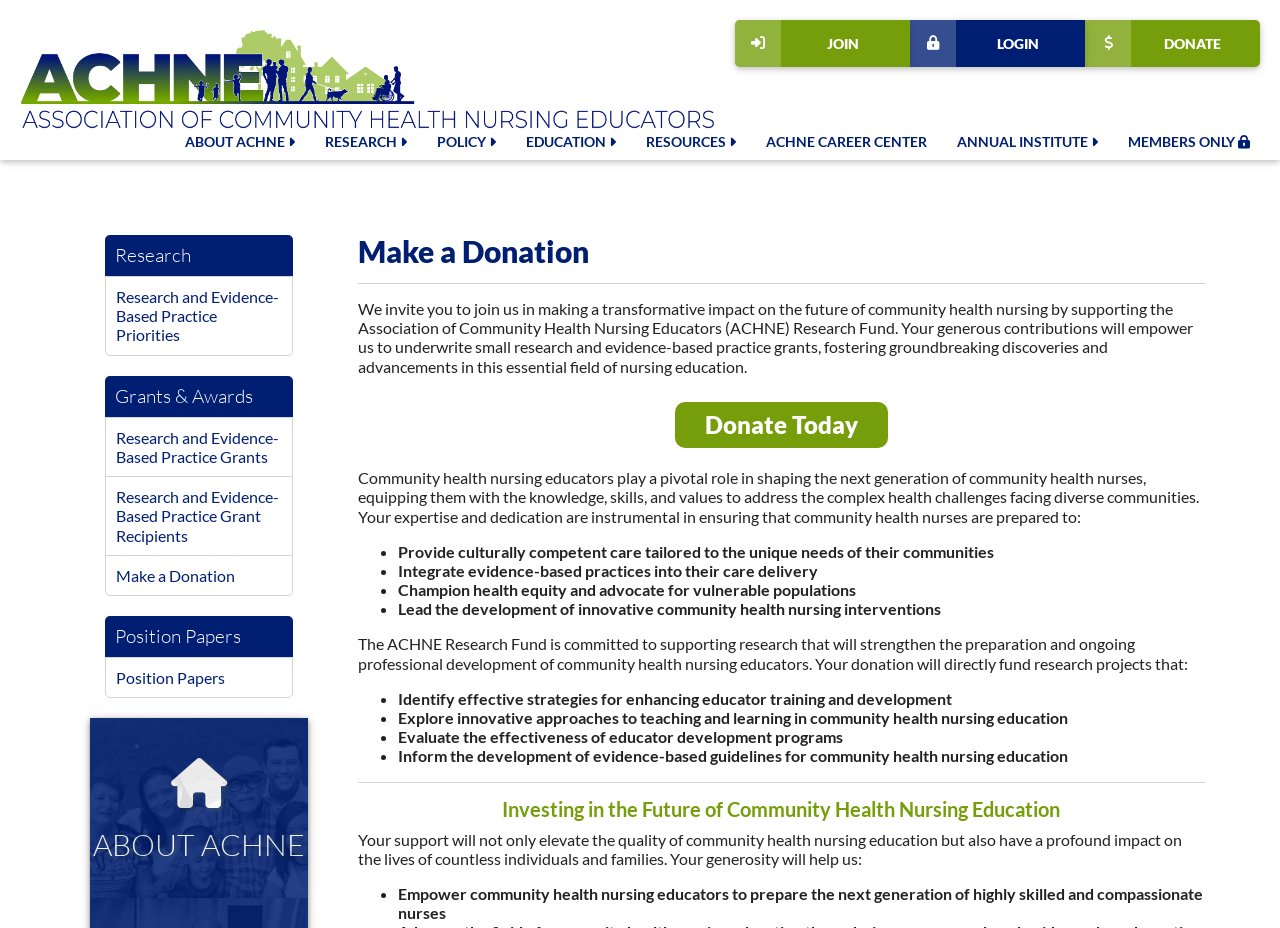Find the bounding box coordinates of the element you need to click on to perform this action: 'Click on ABOUT ACHNE'. The coordinates should be represented by four float values between 0 and 1, in the format [left, top, right, bottom].

[0.145, 0.144, 0.23, 0.172]